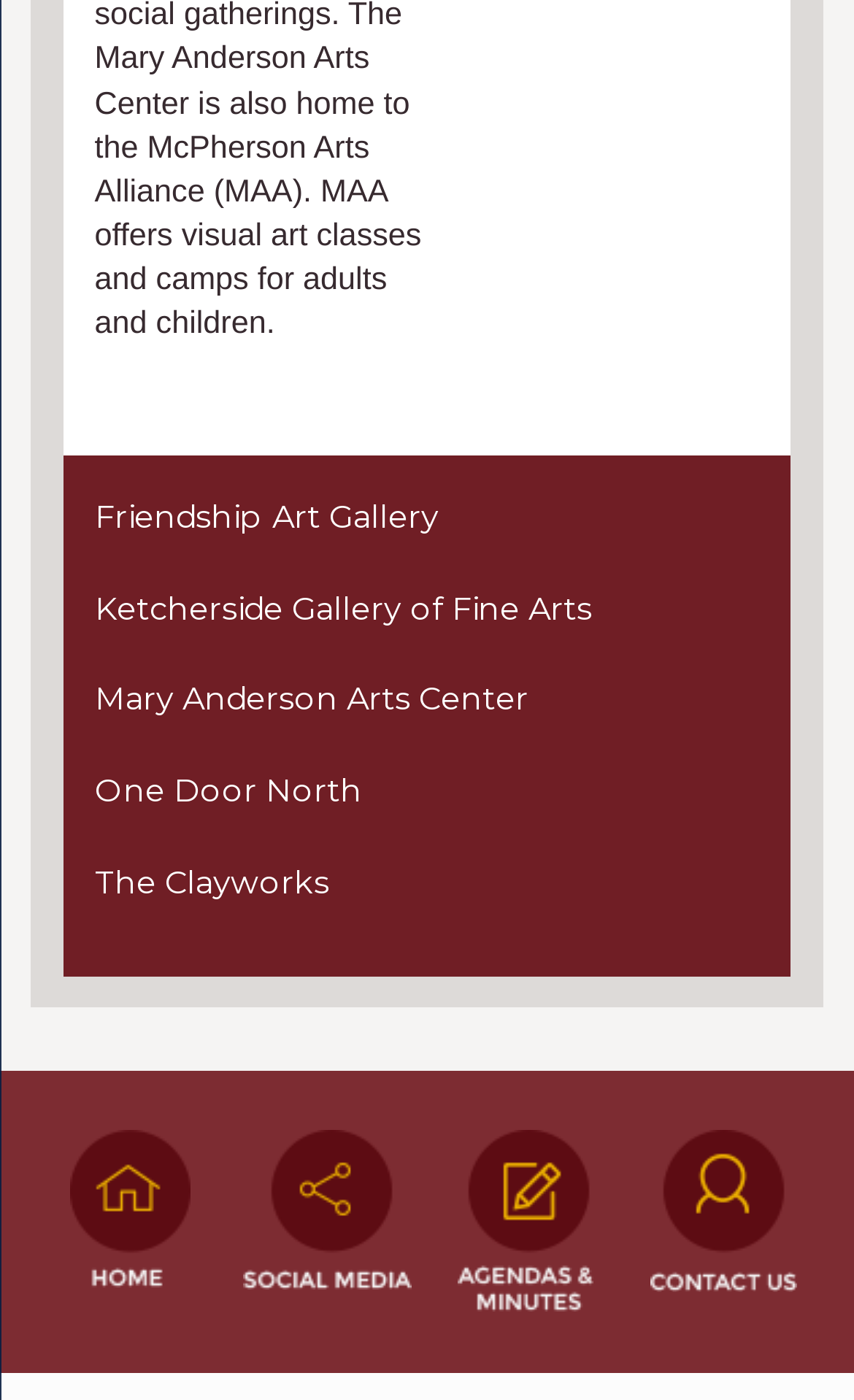How many art galleries are listed?
From the details in the image, provide a complete and detailed answer to the question.

I counted the number of menu items in the vertical menu, which are 'Friendship Art Gallery', 'Ketcherside Gallery of Fine Arts', 'Mary Anderson Arts Center', 'One Door North', and 'The Clayworks'. Each of these menu items has a link to a specific art gallery, so there are 5 art galleries listed.